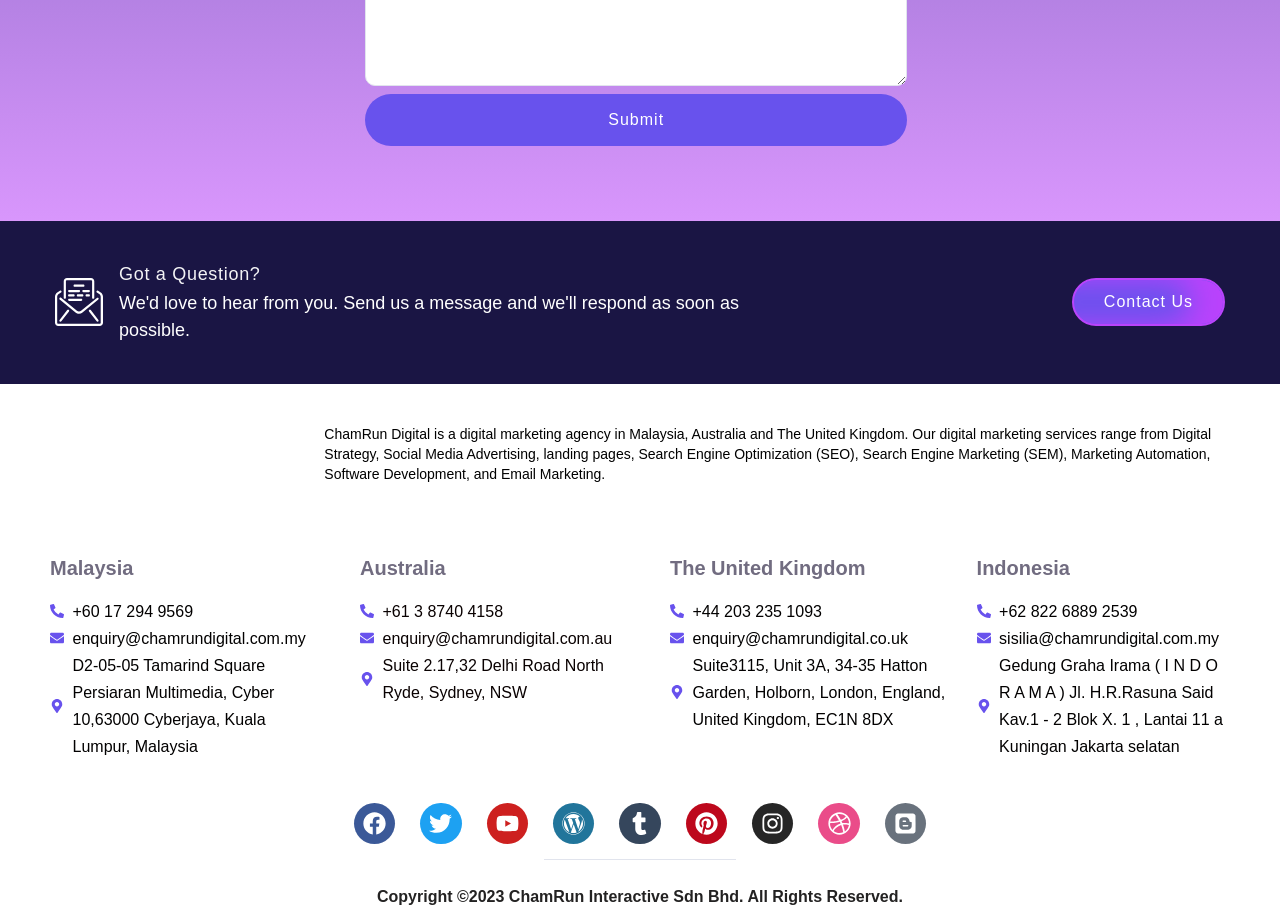Please identify the bounding box coordinates of the element that needs to be clicked to perform the following instruction: "Click the 'Submit' button".

[0.285, 0.102, 0.709, 0.159]